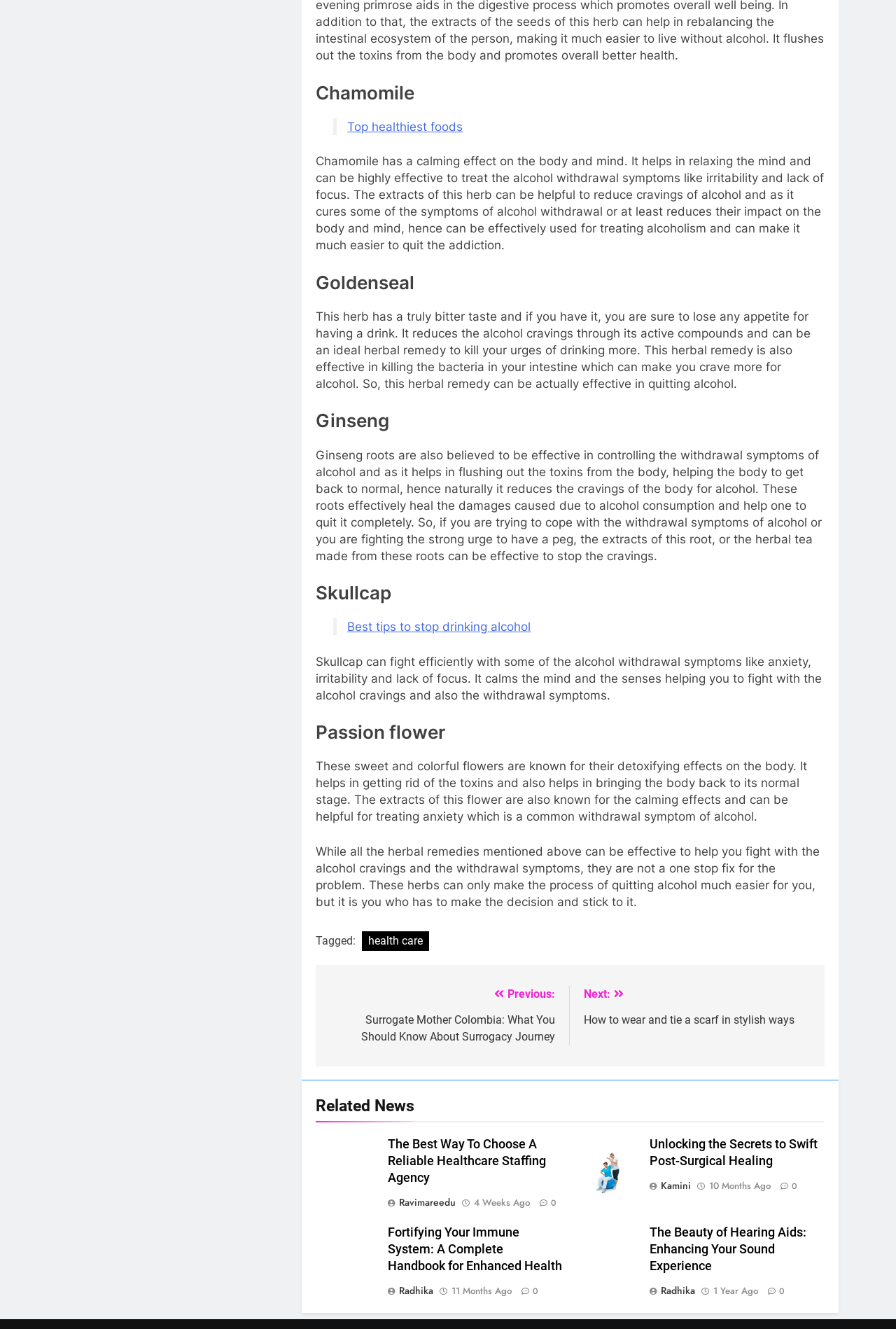Provide the bounding box coordinates of the HTML element this sentence describes: "Privacy Policy". The bounding box coordinates consist of four float numbers between 0 and 1, i.e., [left, top, right, bottom].

None